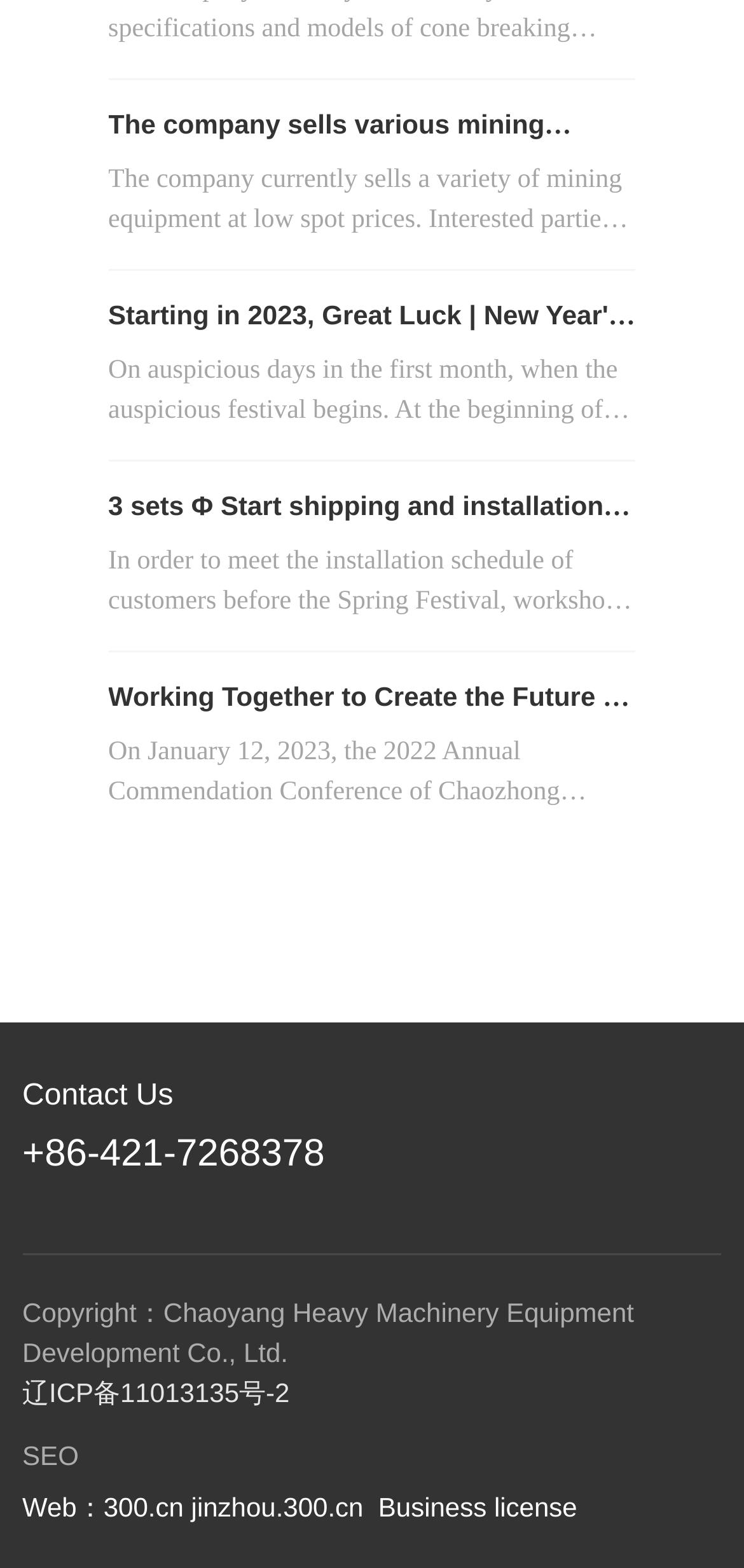Find the bounding box of the element with the following description: "jinzhou.300.cn". The coordinates must be four float numbers between 0 and 1, formatted as [left, top, right, bottom].

[0.257, 0.951, 0.488, 0.971]